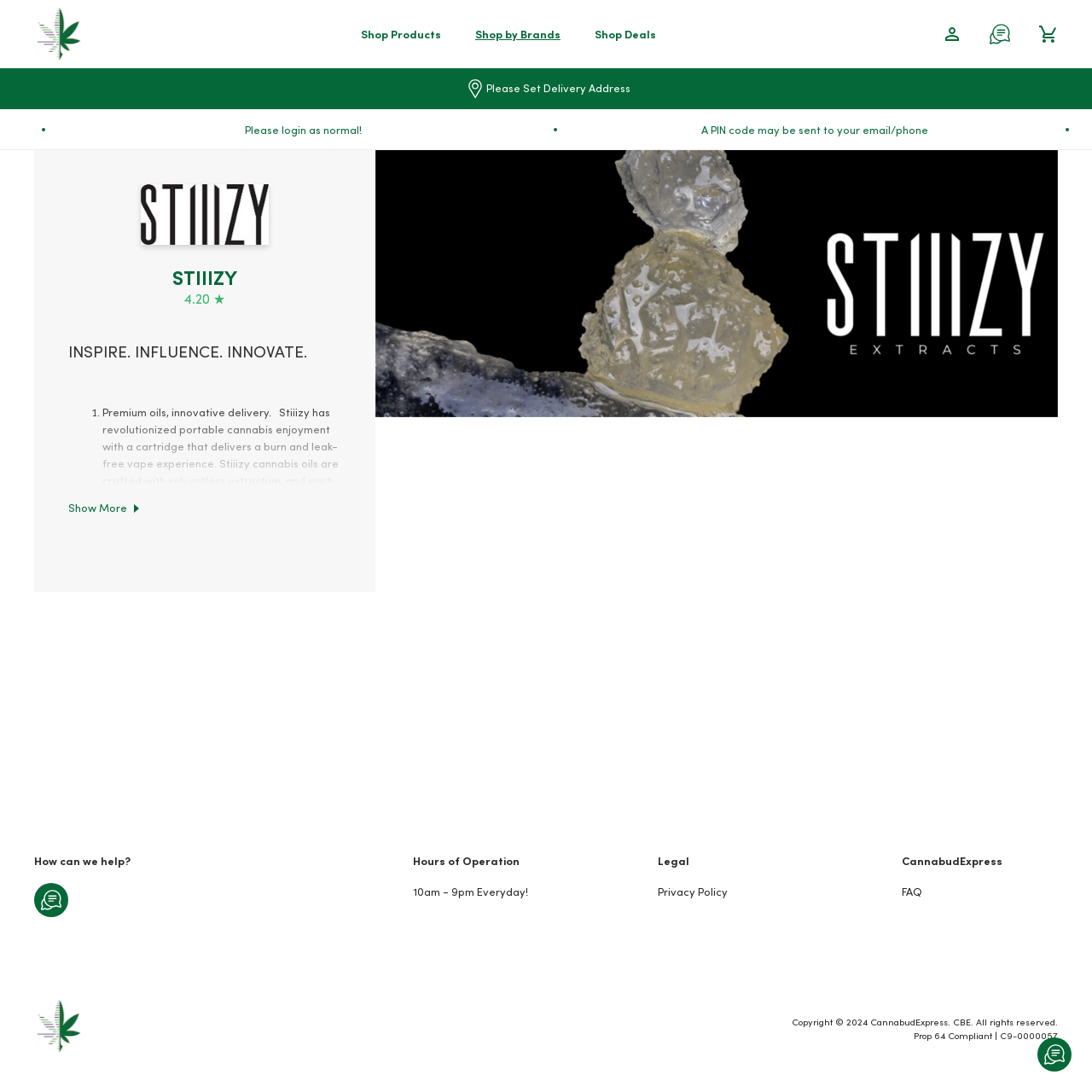Specify the bounding box coordinates (top-left x, top-left y, bottom-right x, bottom-right y) of the UI element in the screenshot that matches this description: aria-label="Login"

[0.856, 0.016, 0.887, 0.047]